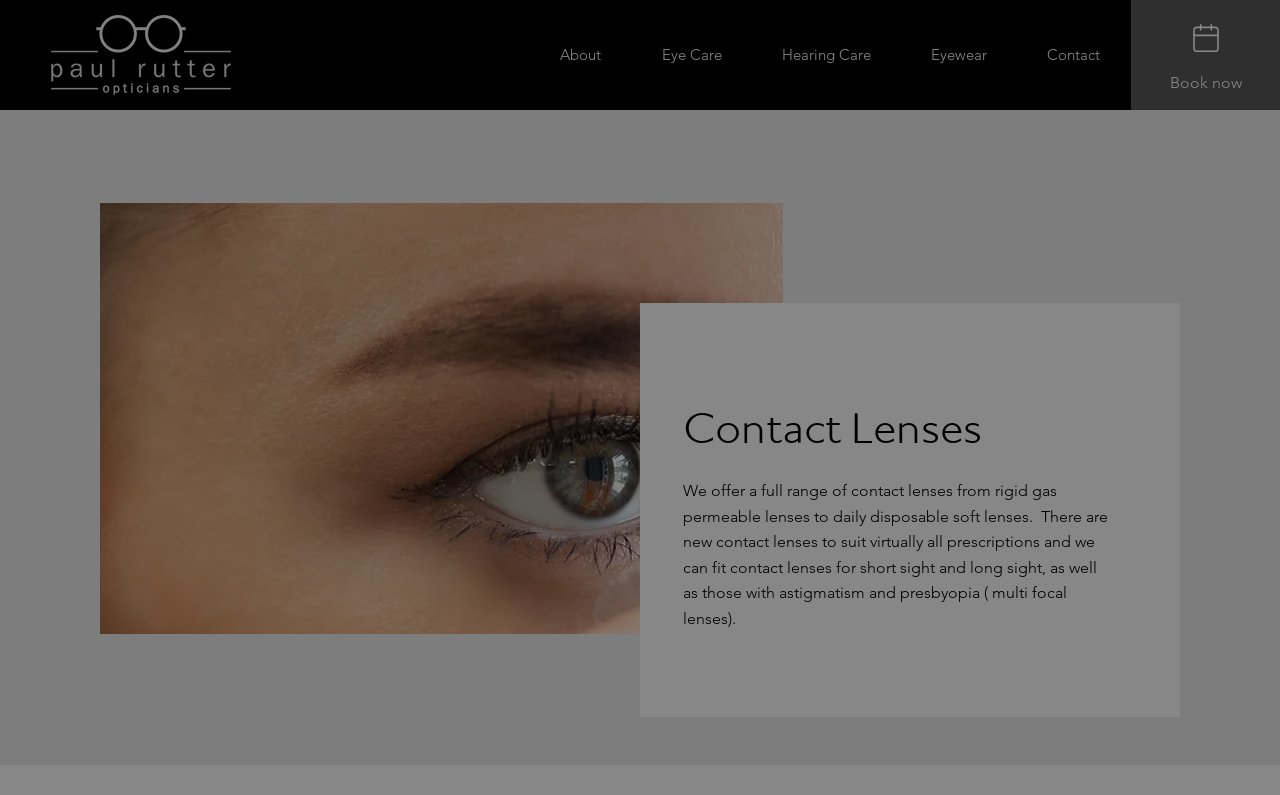Give a one-word or short phrase answer to the question: 
Can Paul Rutter Opticians fit contact lenses for astigmatism?

Yes